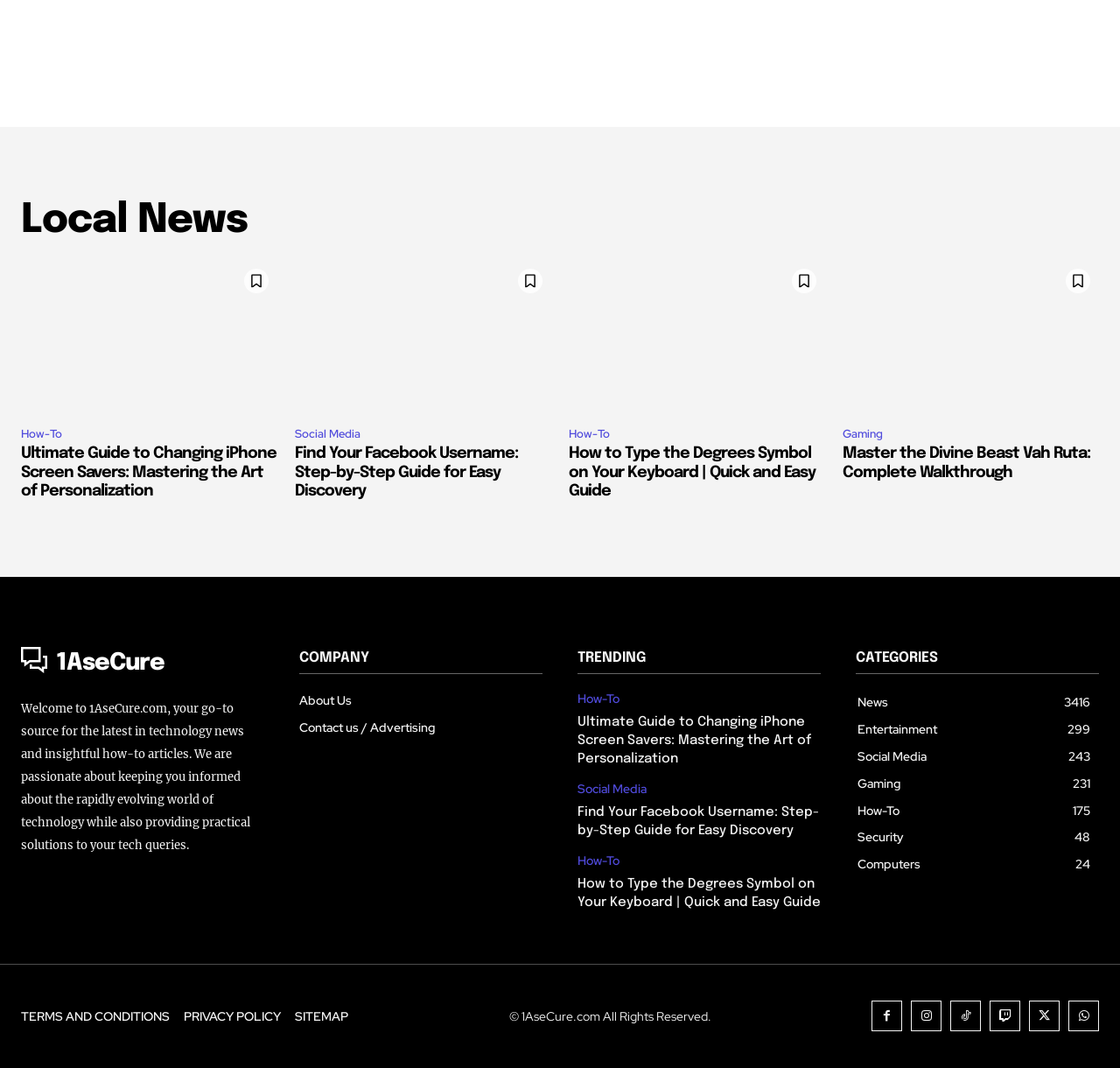Use a single word or phrase to answer the question: What is the name of the website?

1AseCure.com